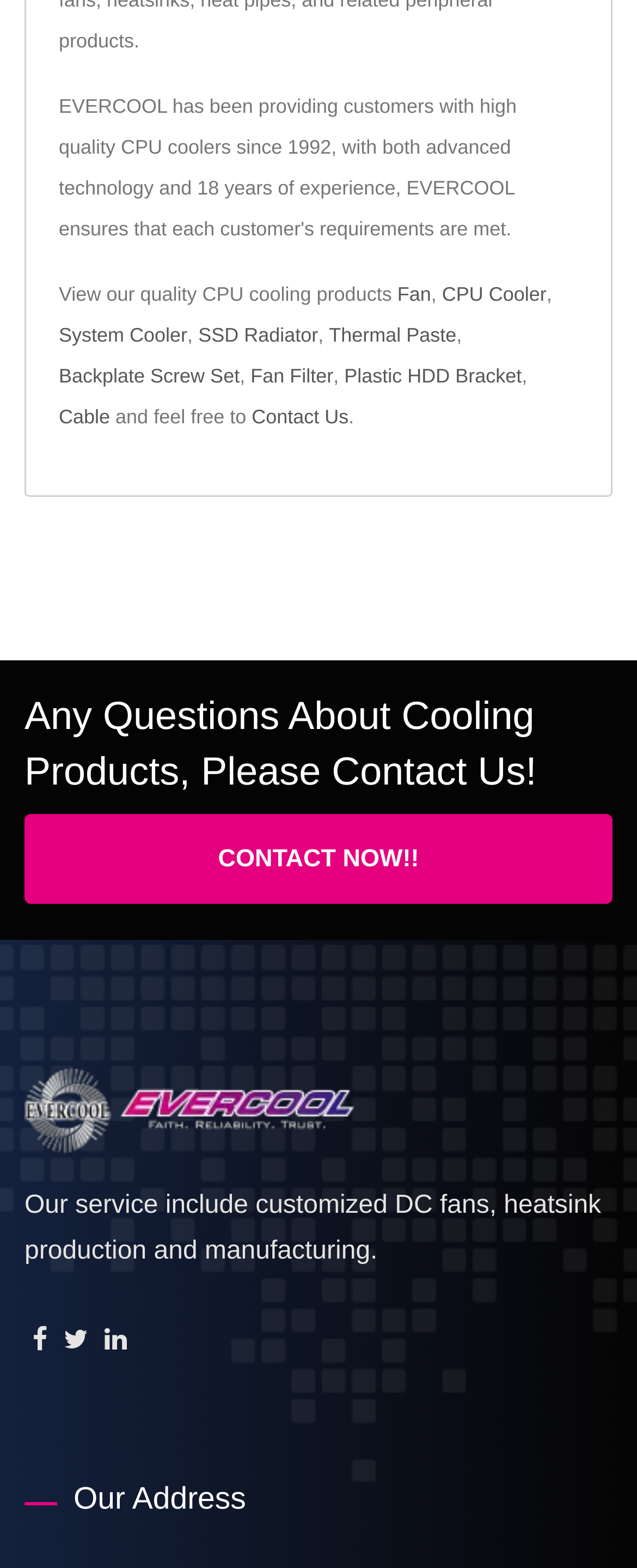Pinpoint the bounding box coordinates of the element you need to click to execute the following instruction: "Contact us for questions". The bounding box should be represented by four float numbers between 0 and 1, in the format [left, top, right, bottom].

[0.395, 0.254, 0.547, 0.28]